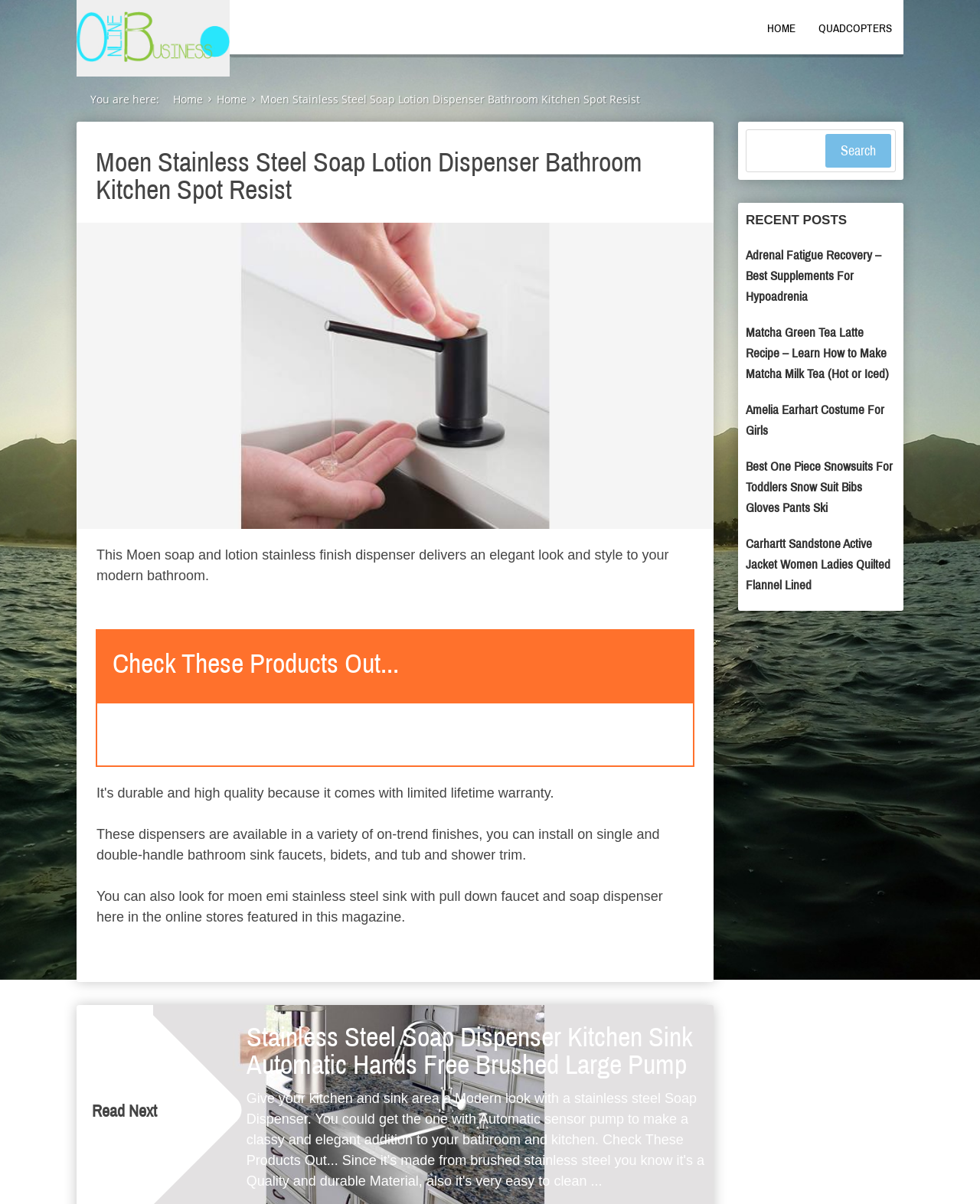What is the product being described?
Using the screenshot, give a one-word or short phrase answer.

Moen soap and lotion dispenser